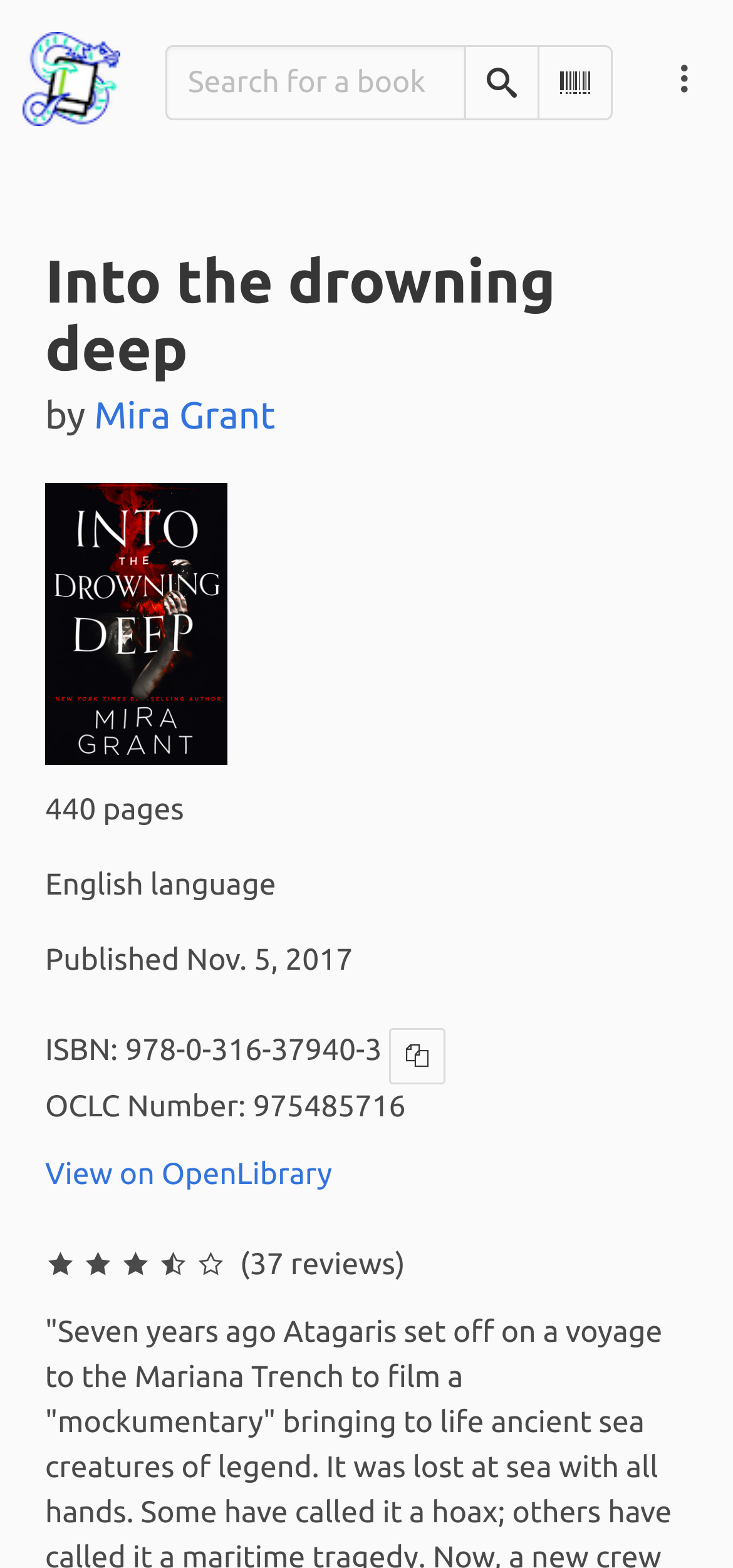Please answer the following question using a single word or phrase: 
Who is the author of the book?

Mira Grant